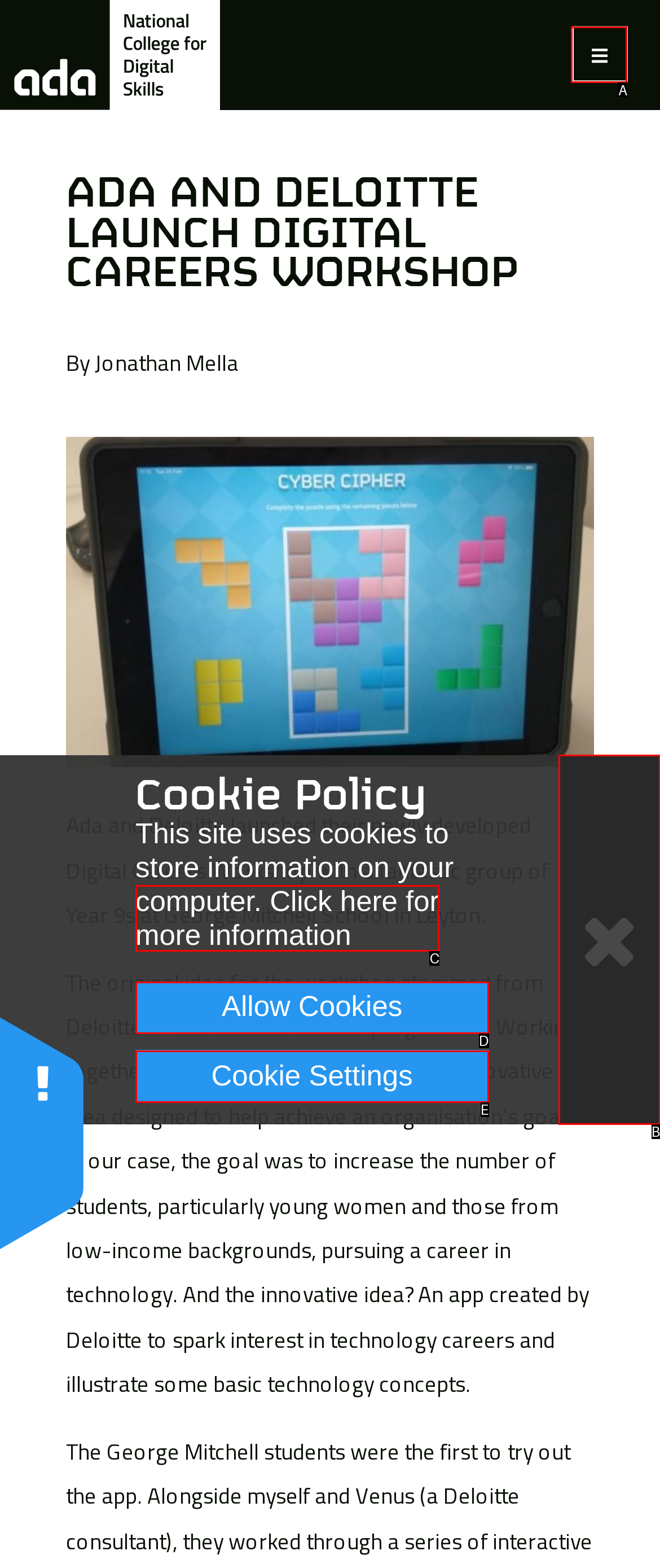Tell me which one HTML element best matches the description: Cookie Settings
Answer with the option's letter from the given choices directly.

E